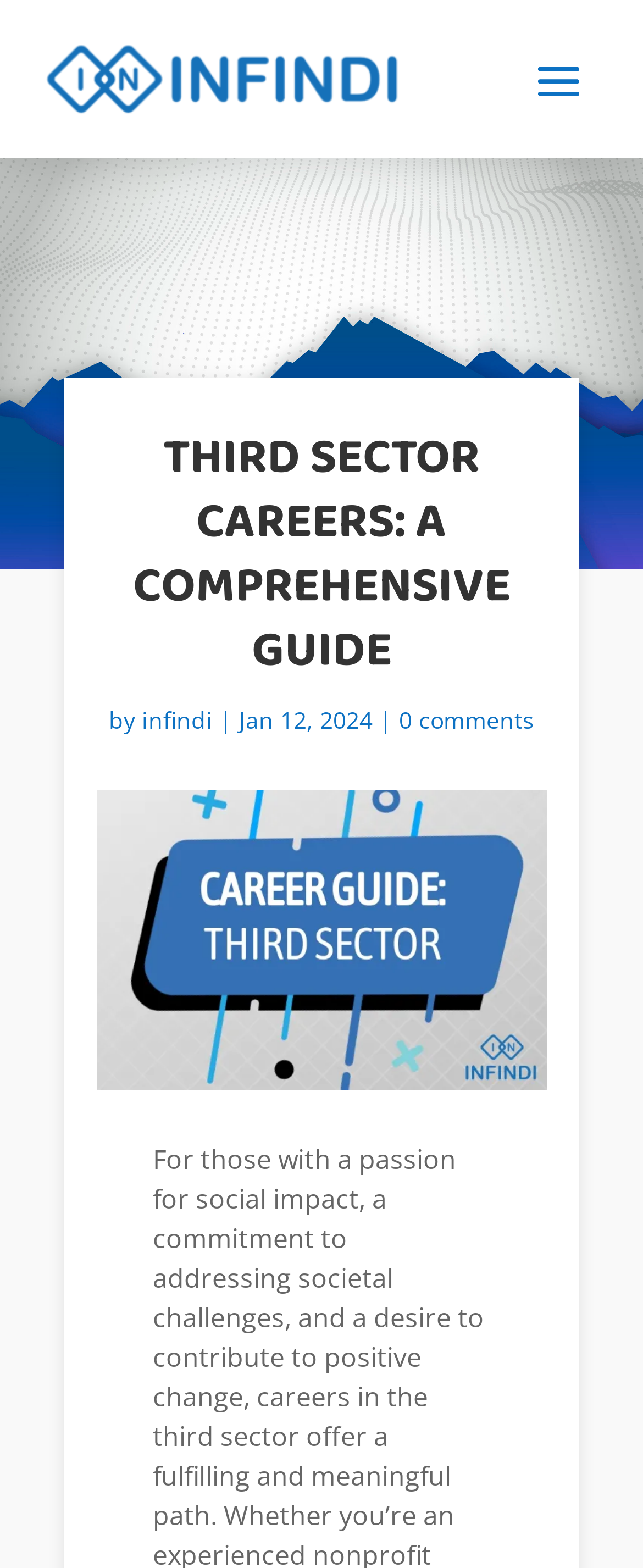Given the content of the image, can you provide a detailed answer to the question?
What is the date of the article?

I found the date of the article by looking at the text element with the bounding box coordinates [0.372, 0.449, 0.579, 0.469], which contains the text 'Jan 12, 2024'.